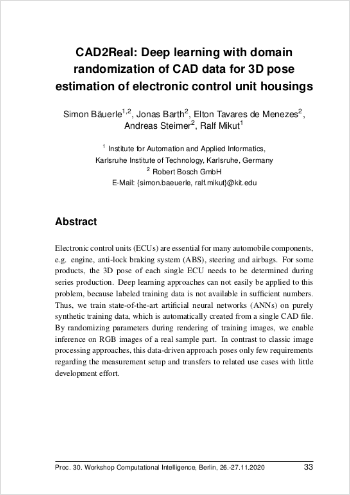Where was the 30th Workshop on Computational Intelligence held?
Give a one-word or short phrase answer based on the image.

Berlin